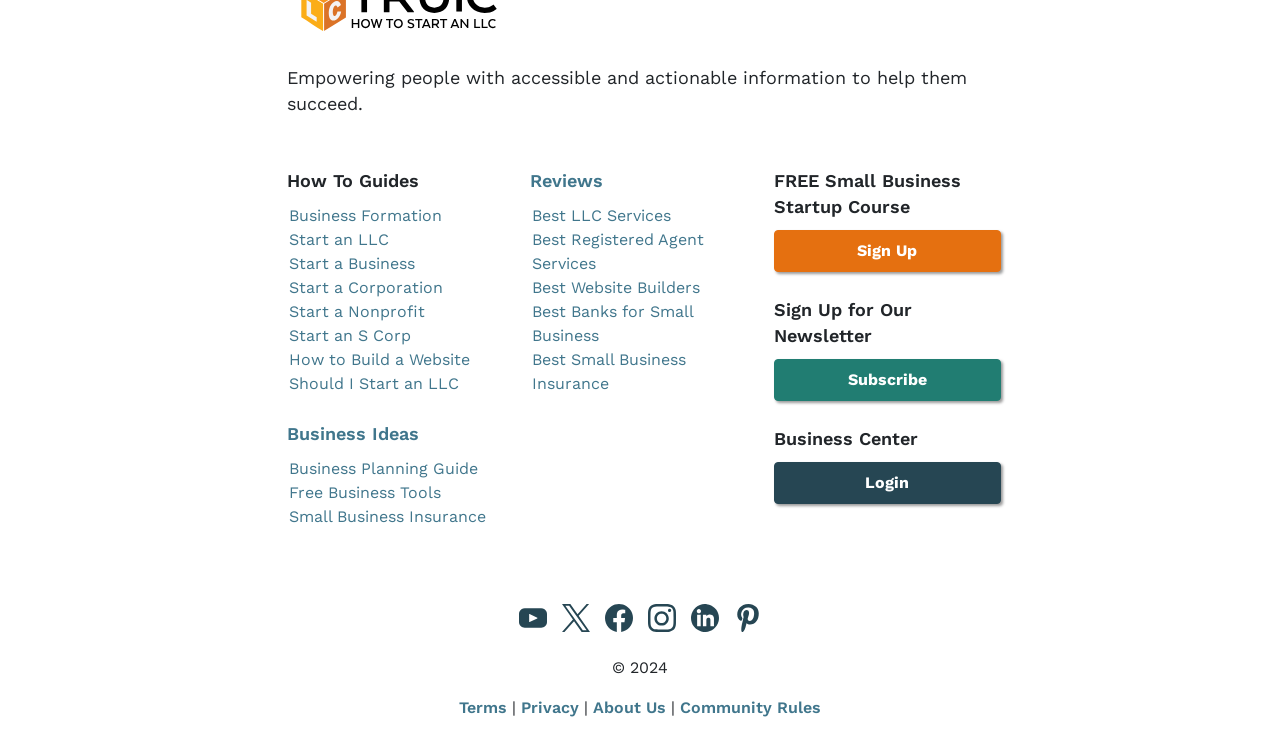Highlight the bounding box coordinates of the element that should be clicked to carry out the following instruction: "Subscribe to the newsletter". The coordinates must be given as four float numbers ranging from 0 to 1, i.e., [left, top, right, bottom].

[0.604, 0.483, 0.782, 0.539]